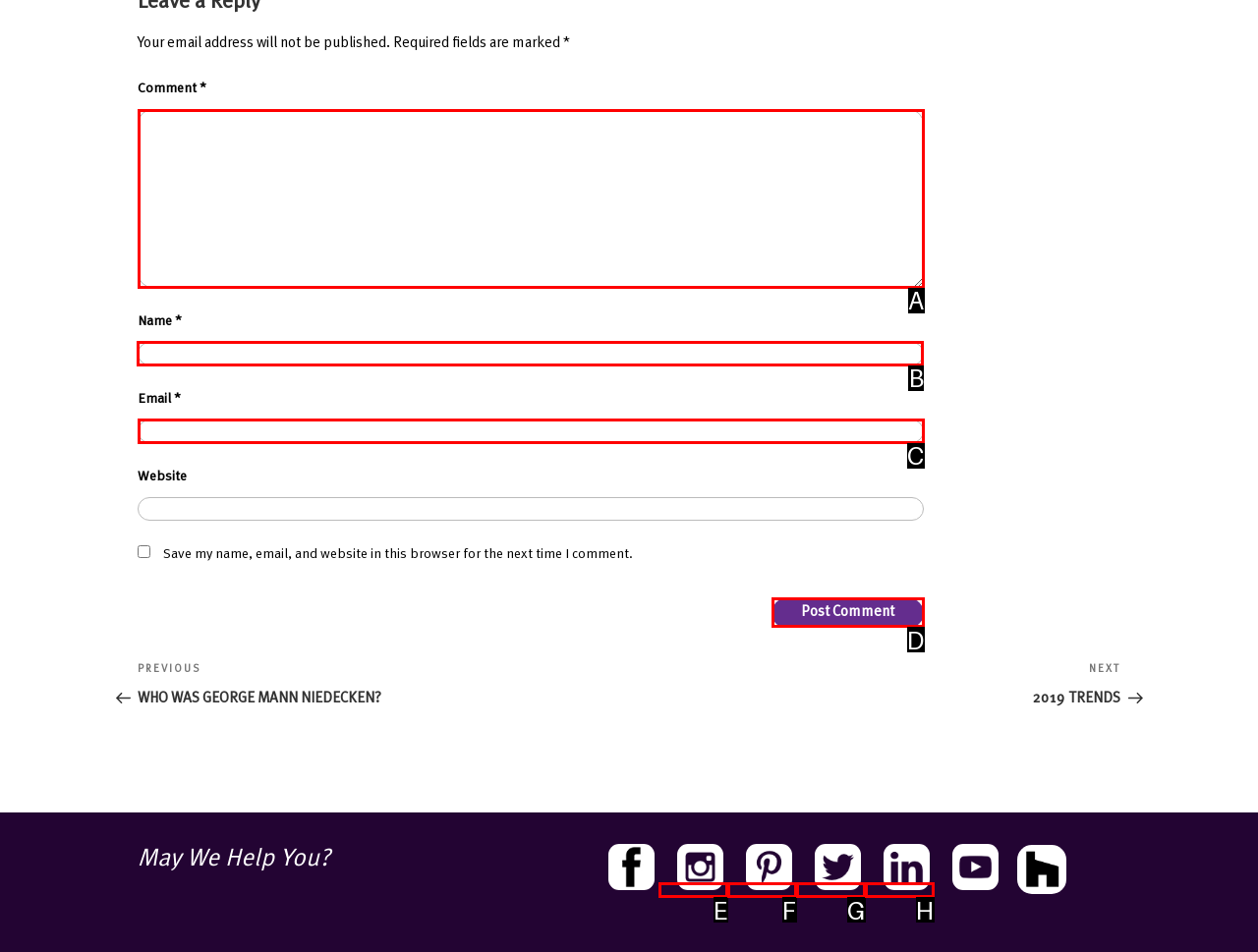Which option should be clicked to execute the following task: Type your name? Respond with the letter of the selected option.

B